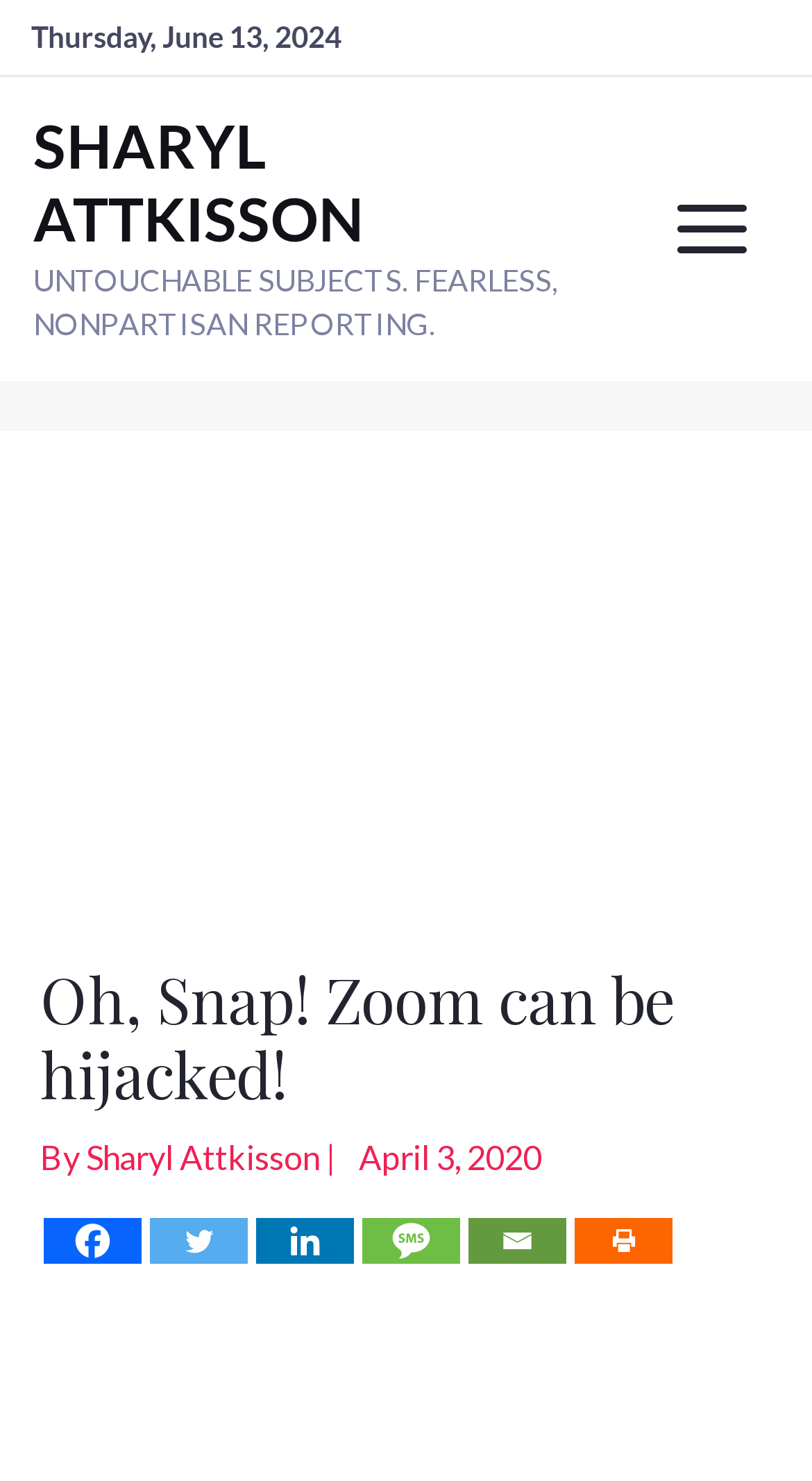Using the provided description Reply, find the bounding box coordinates for the UI element. Provide the coordinates in (top-left x, top-left y, bottom-right x, bottom-right y) format, ensuring all values are between 0 and 1.

[0.85, 0.44, 0.95, 0.467]